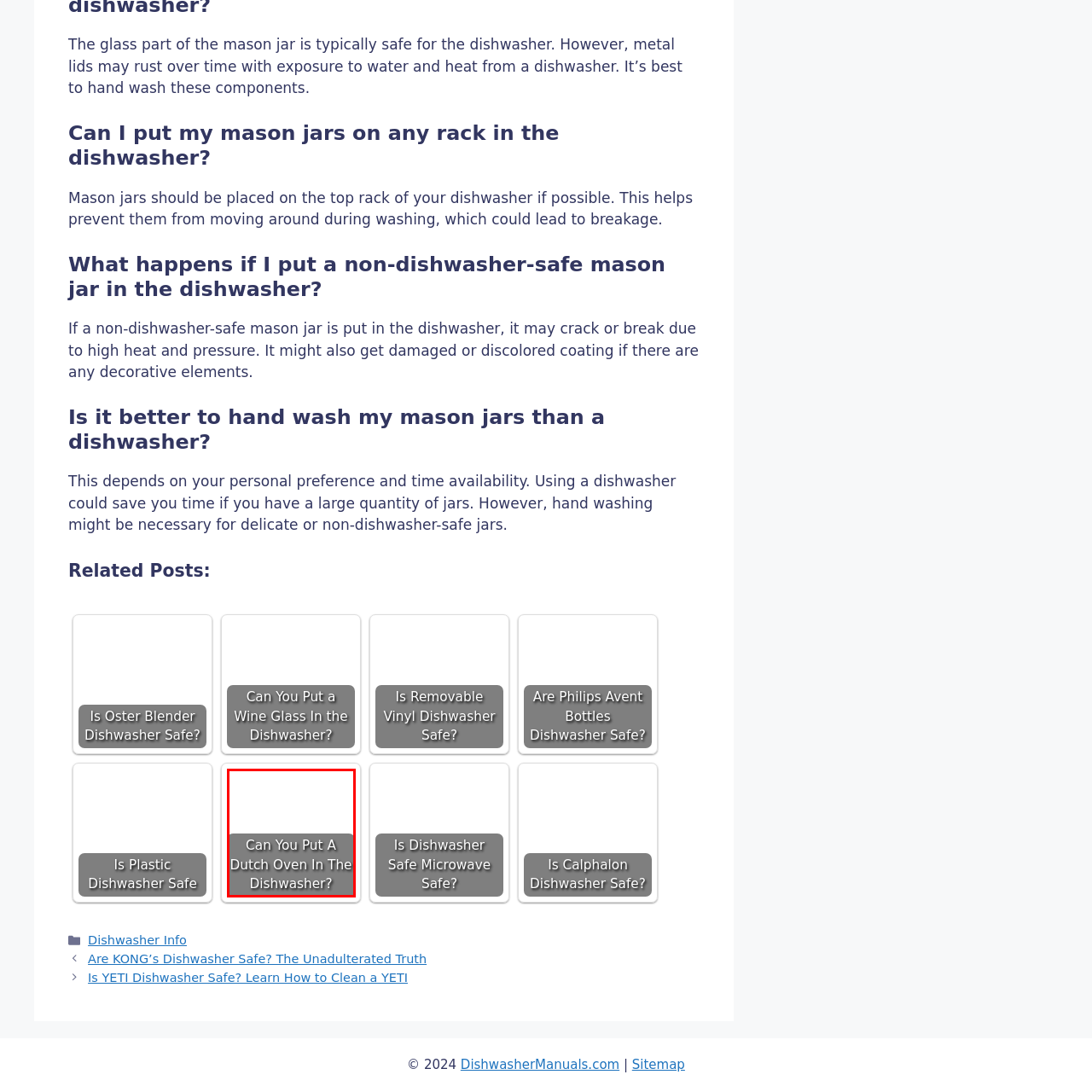Check the highlighted part in pink, What is the purpose of the accompanying text? 
Use a single word or phrase for your answer.

Guide readers